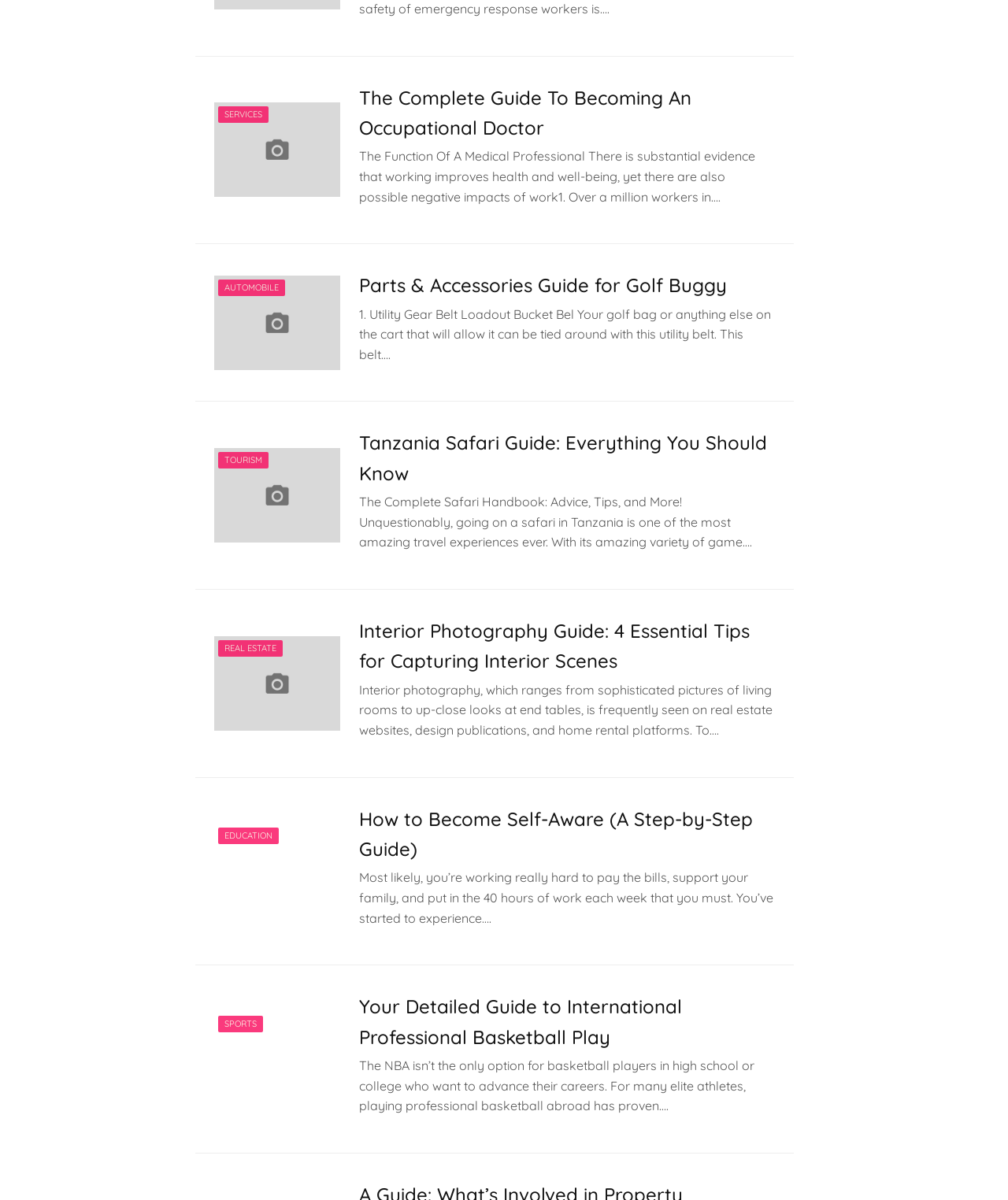Determine the bounding box coordinates of the UI element that matches the following description: "Real Estate". The coordinates should be four float numbers between 0 and 1 in the format [left, top, right, bottom].

[0.216, 0.533, 0.28, 0.547]